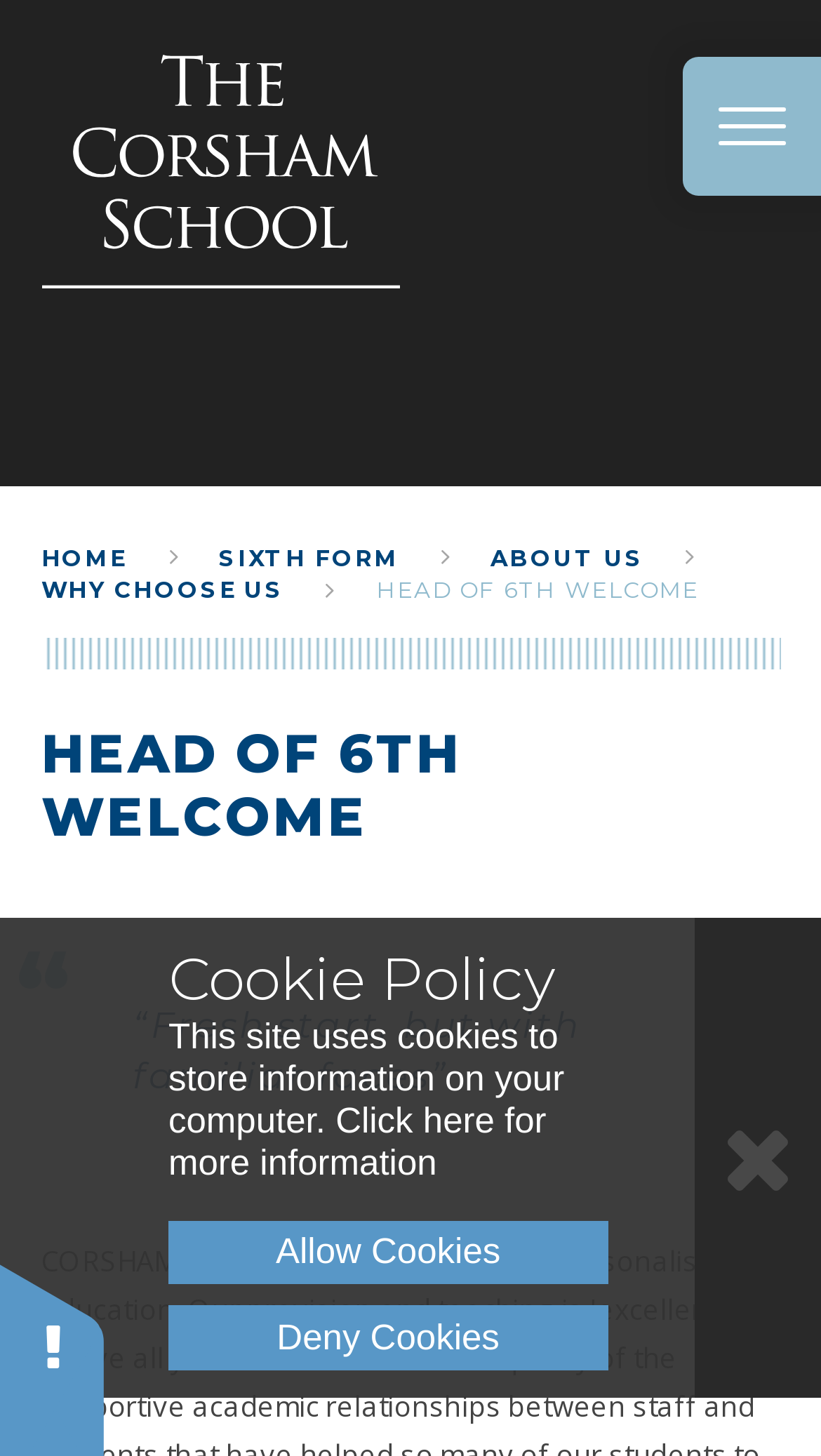Specify the bounding box coordinates of the region I need to click to perform the following instruction: "Go to the HOME page". The coordinates must be four float numbers in the range of 0 to 1, i.e., [left, top, right, bottom].

[0.05, 0.374, 0.155, 0.393]